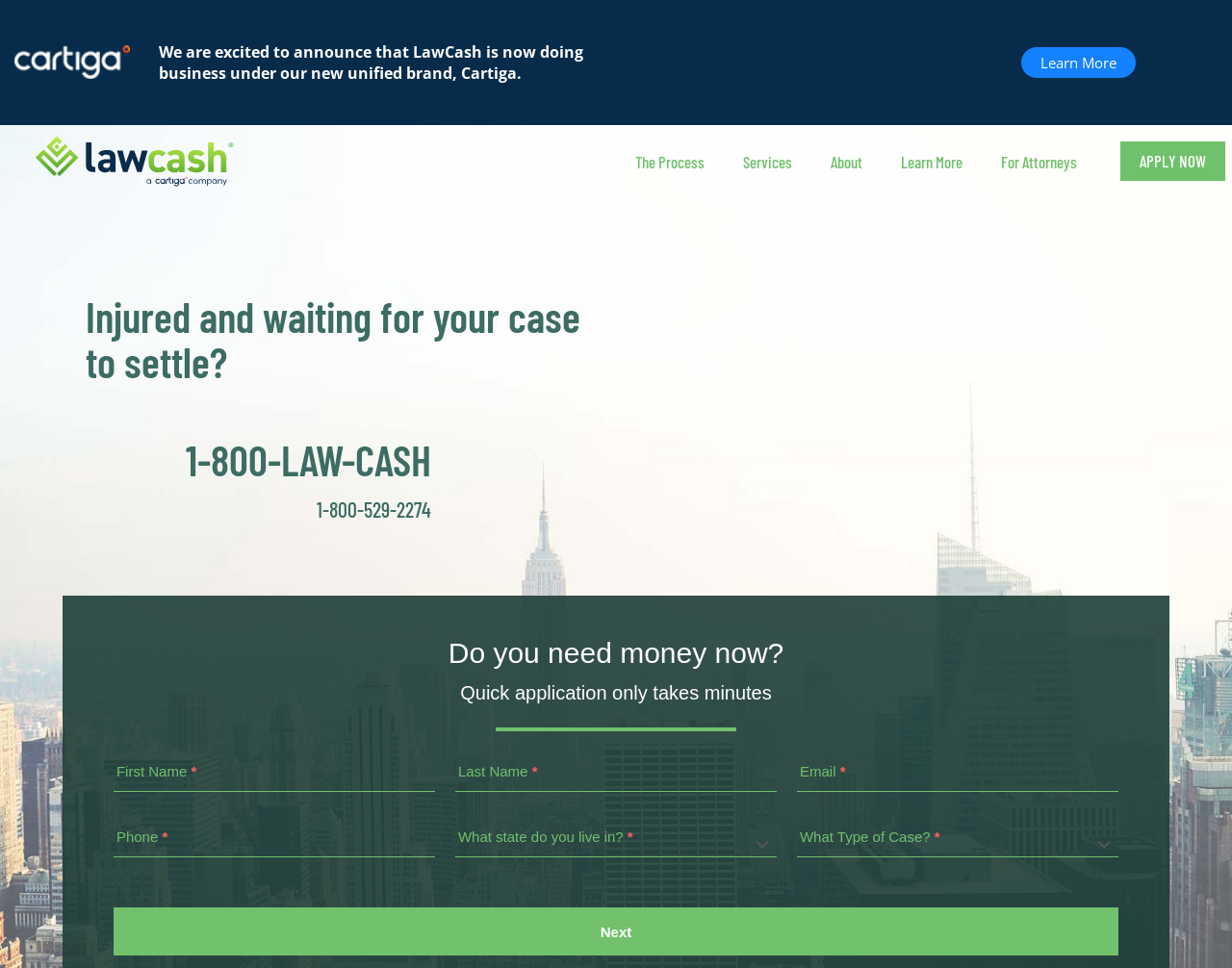What type of cases does the company provide funding for?
Relying on the image, give a concise answer in one word or a brief phrase.

Various types